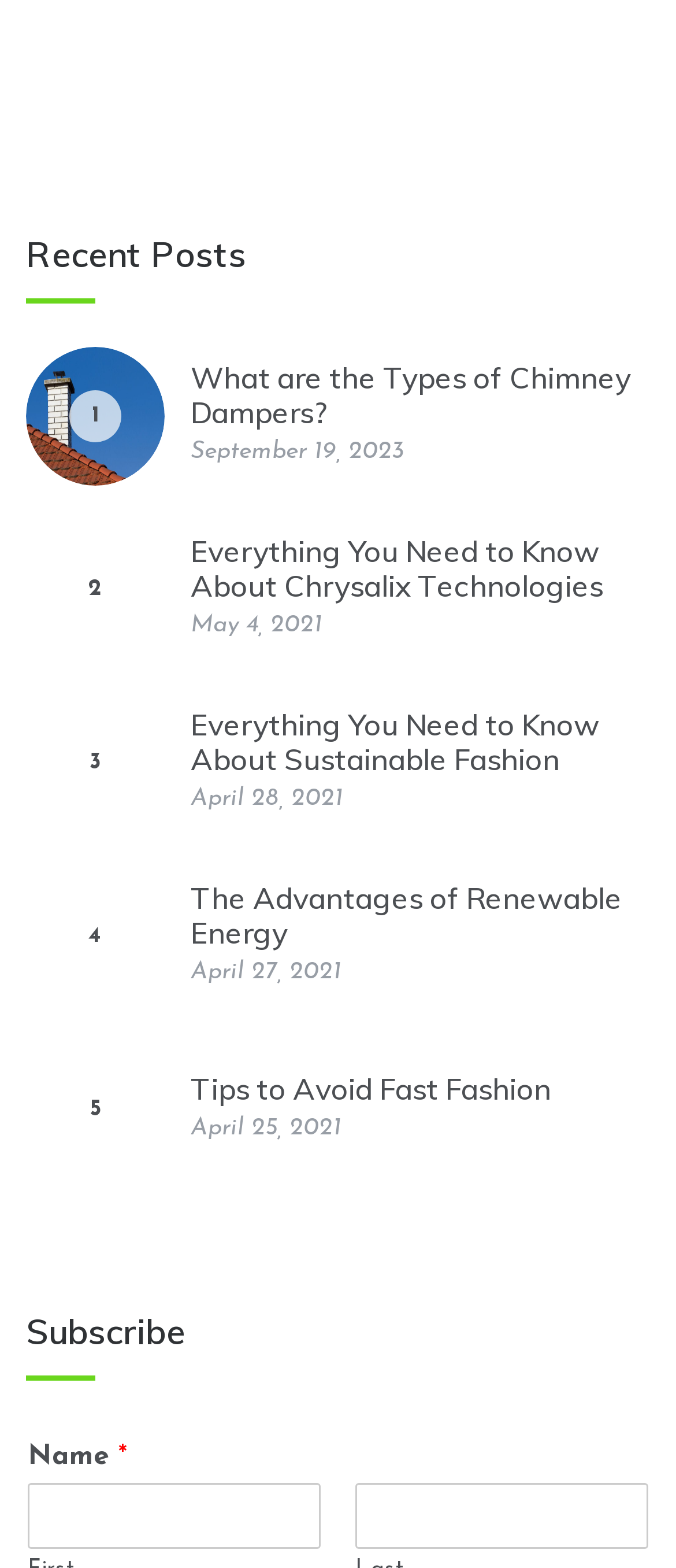Please identify the bounding box coordinates of the clickable area that will fulfill the following instruction: "View the 'The Advantages of Renewable Energy' post". The coordinates should be in the format of four float numbers between 0 and 1, i.e., [left, top, right, bottom].

[0.282, 0.561, 0.921, 0.607]